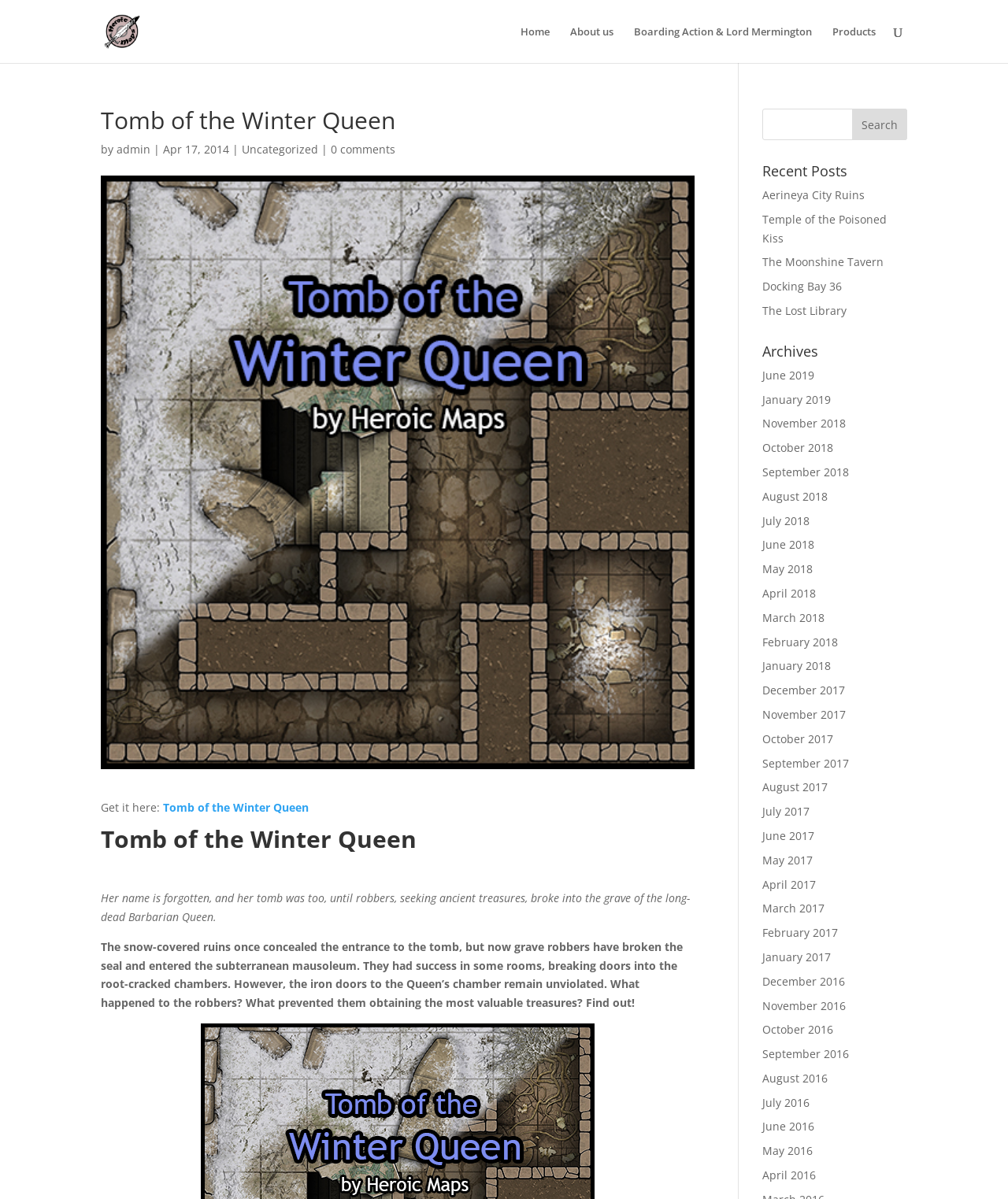Who is the author of the post?
Use the image to answer the question with a single word or phrase.

admin